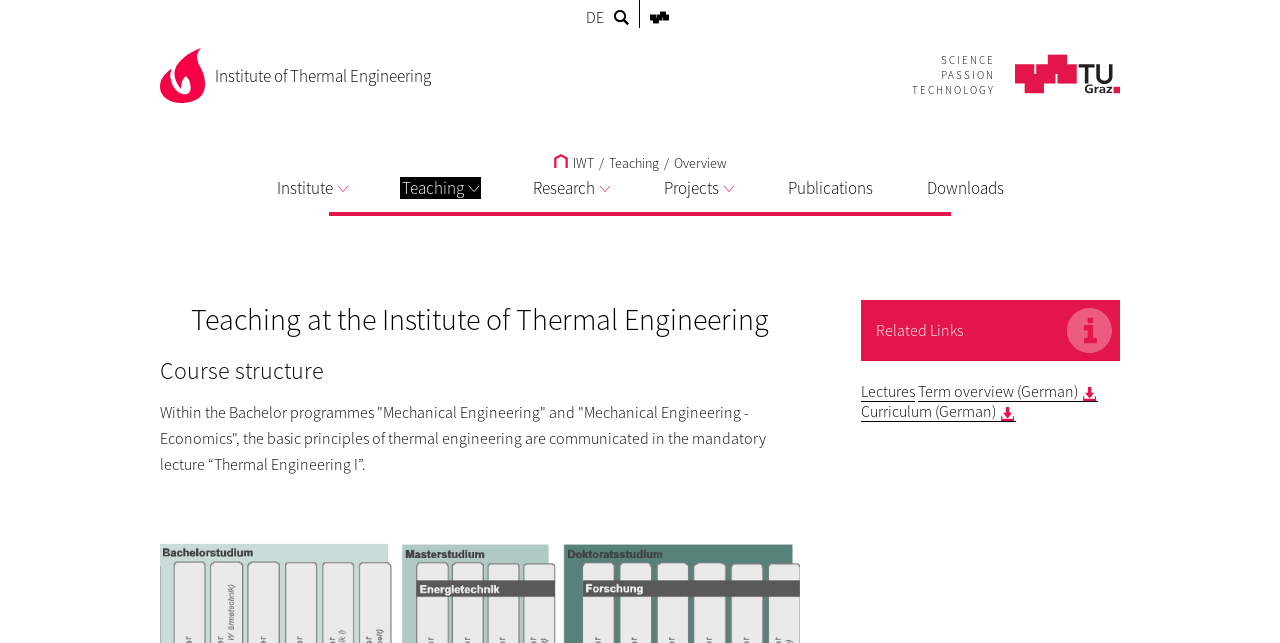Determine the bounding box coordinates for the UI element described. Format the coordinates as (top-left x, top-left y, bottom-right x, bottom-right y) and ensure all values are between 0 and 1. Element description: Term overview (German)

[0.717, 0.592, 0.857, 0.624]